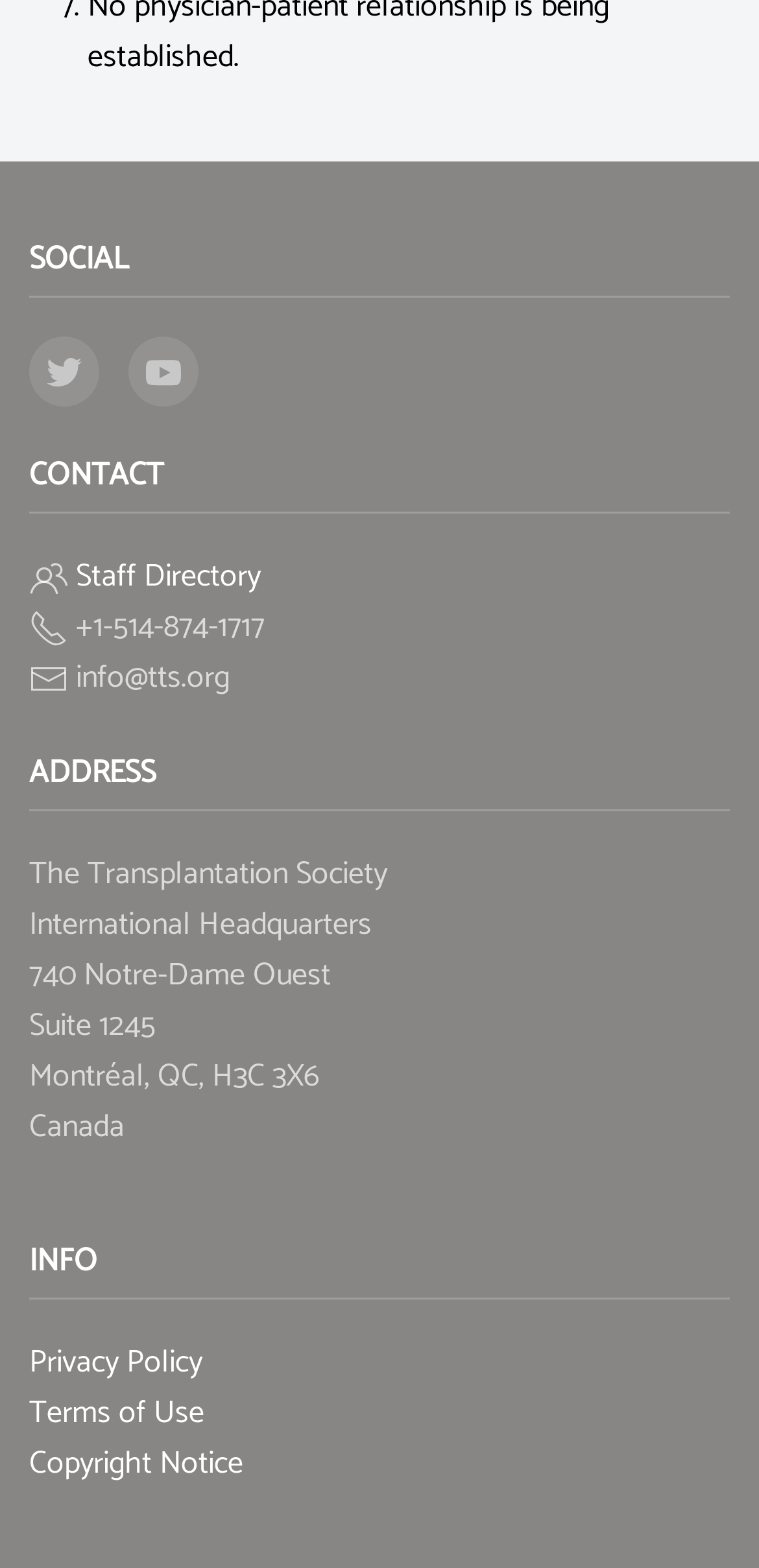Please respond to the question with a concise word or phrase:
What type of organization is this?

The Transplantation Society